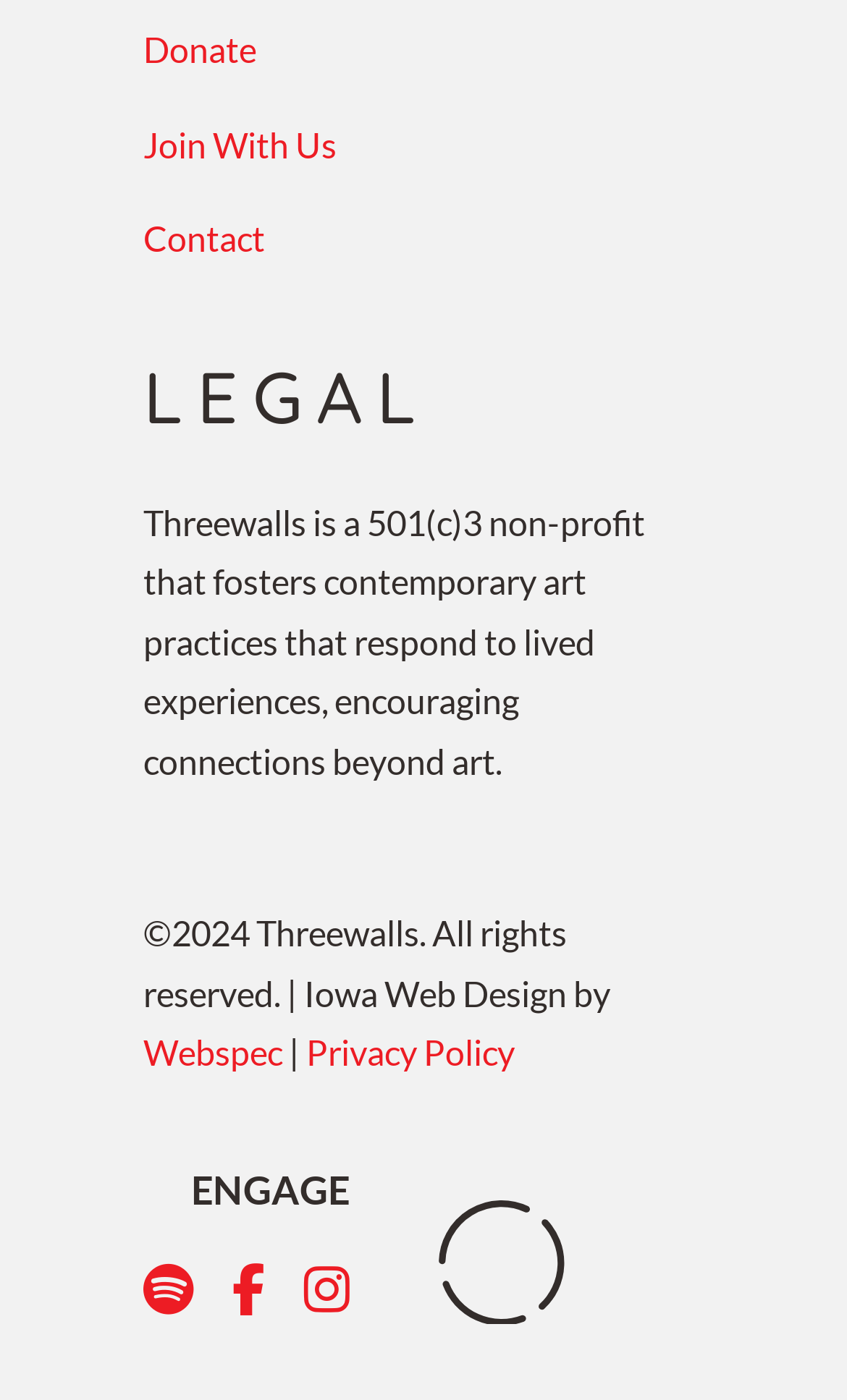Please determine the bounding box coordinates for the UI element described as: "Join With Us".

[0.169, 0.088, 0.397, 0.117]